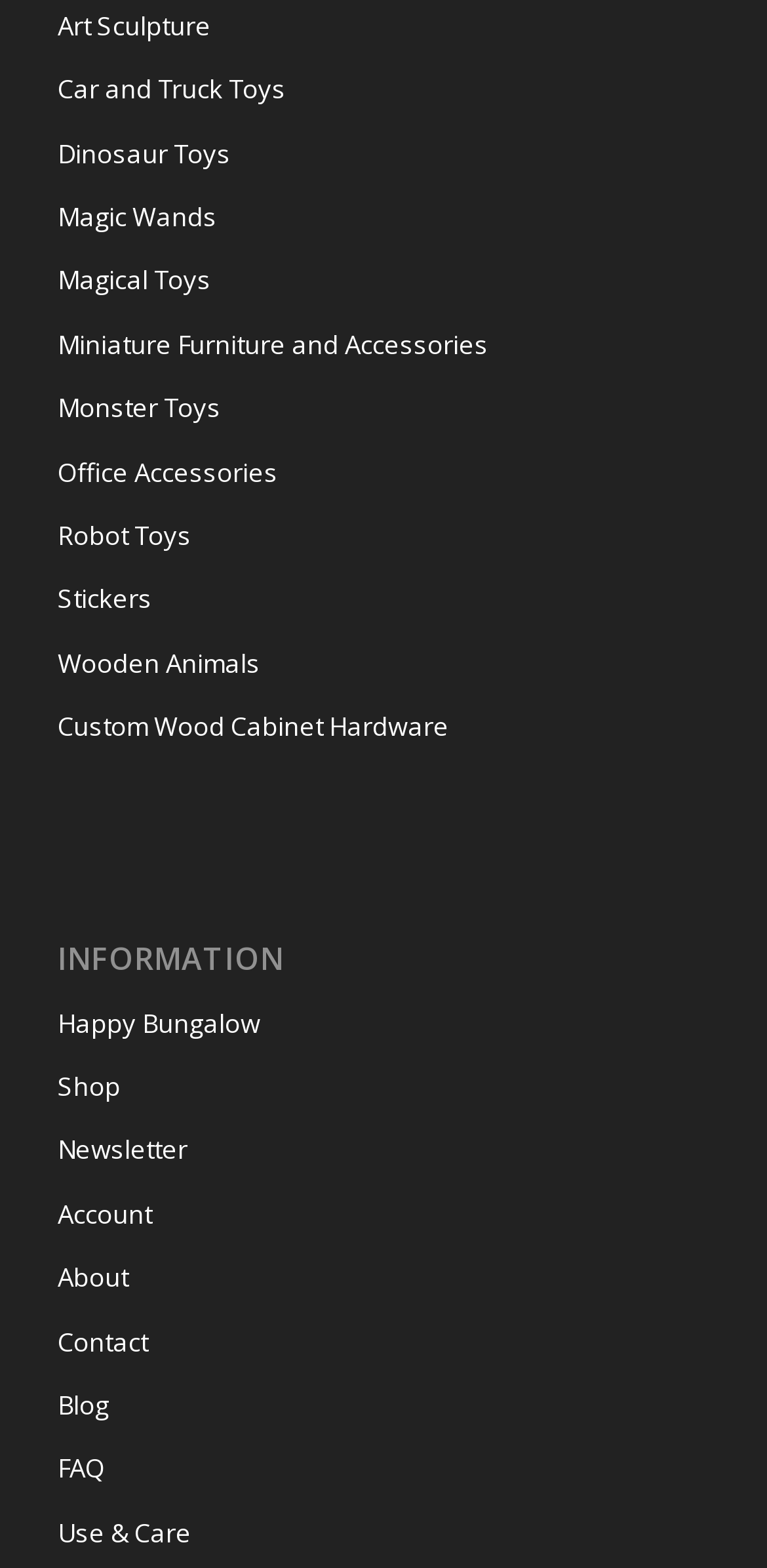Please find the bounding box coordinates of the element that needs to be clicked to perform the following instruction: "Explore Wooden Animals". The bounding box coordinates should be four float numbers between 0 and 1, represented as [left, top, right, bottom].

[0.075, 0.404, 0.925, 0.444]